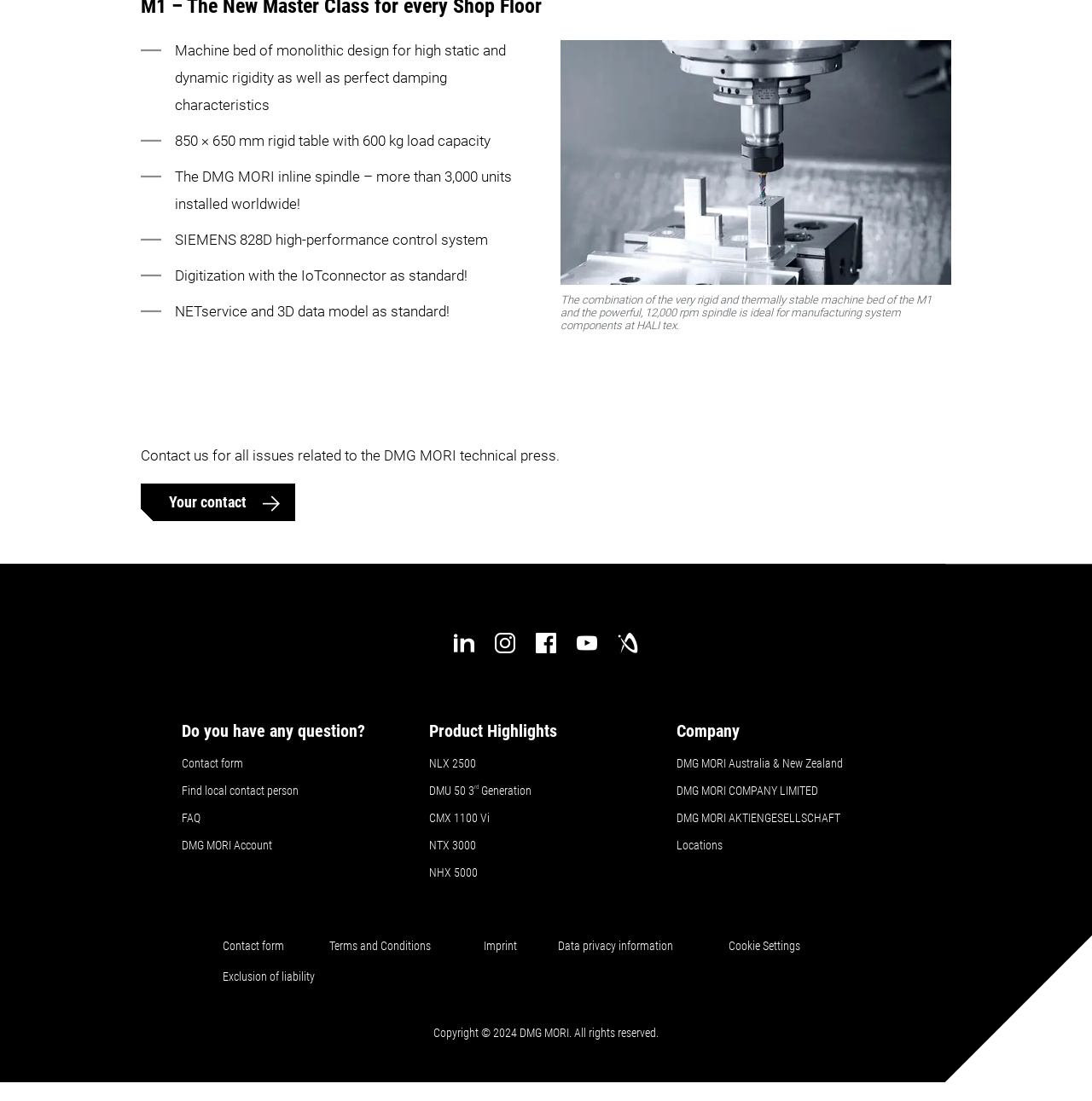Indicate the bounding box coordinates of the element that must be clicked to execute the instruction: "Find local contact person". The coordinates should be given as four float numbers between 0 and 1, i.e., [left, top, right, bottom].

[0.166, 0.712, 0.273, 0.724]